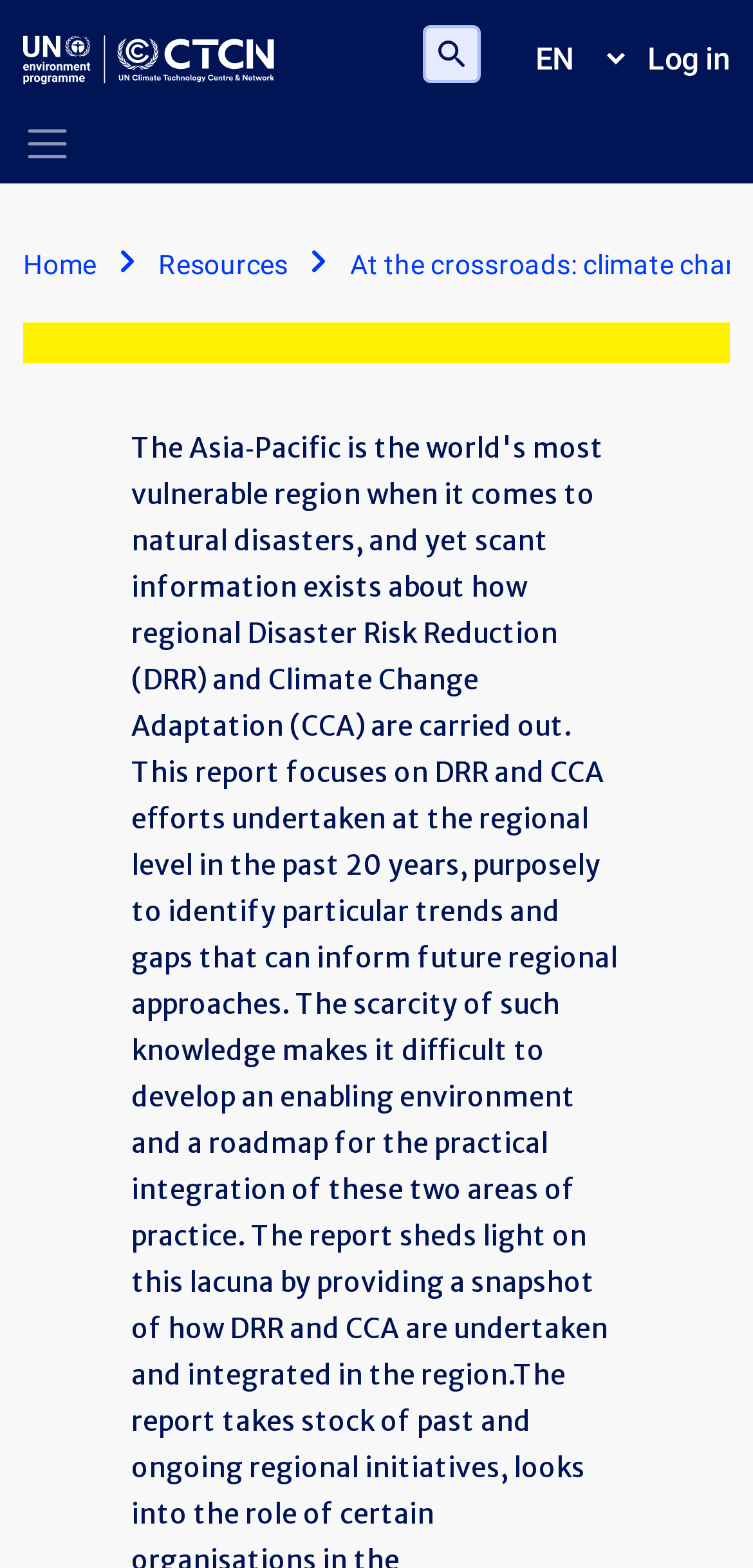Provide your answer to the question using just one word or phrase: What is the purpose of the button at the top-right corner?

Toggle navigation